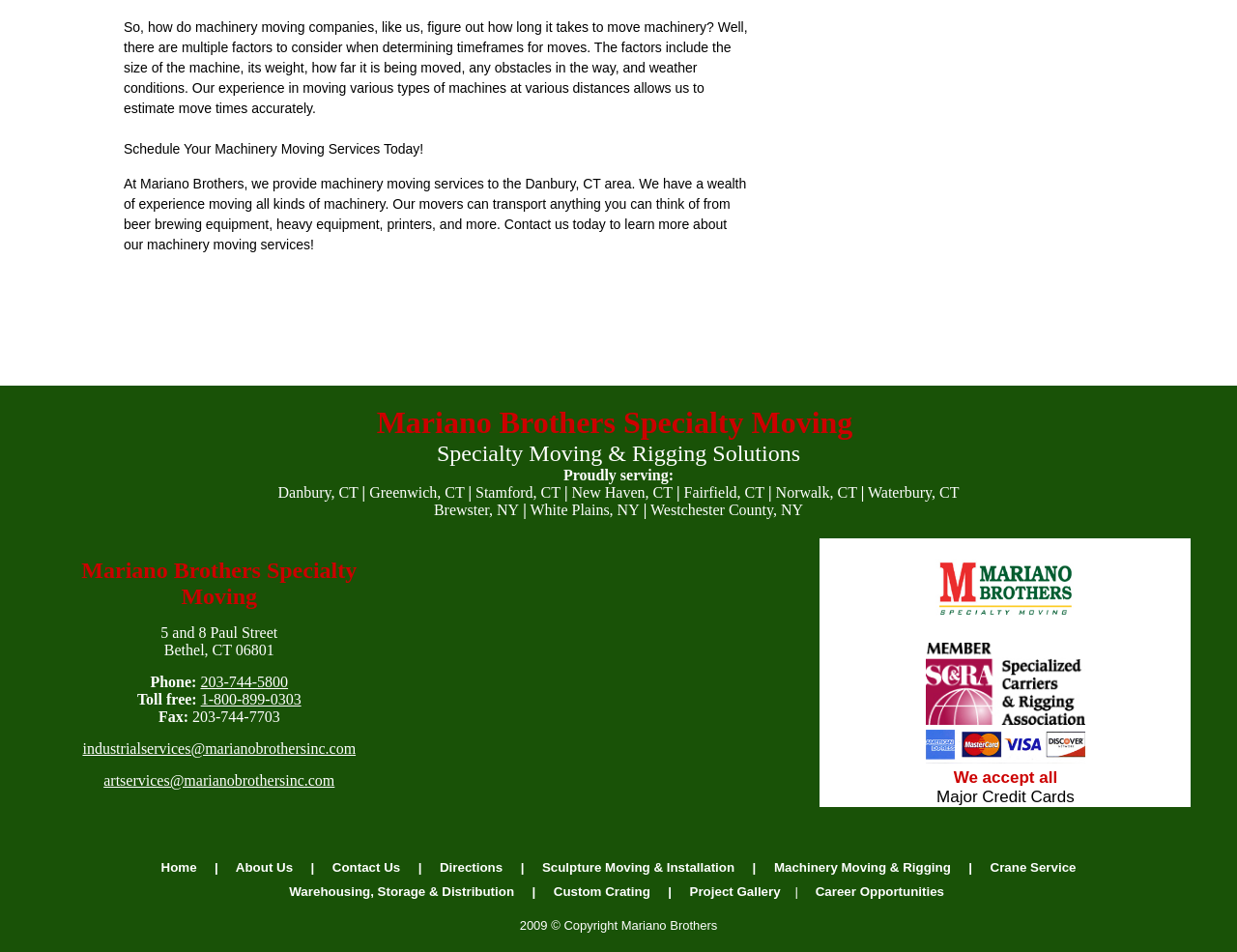Kindly determine the bounding box coordinates for the clickable area to achieve the given instruction: "Learn more about machinery moving services".

[0.1, 0.227, 0.588, 0.244]